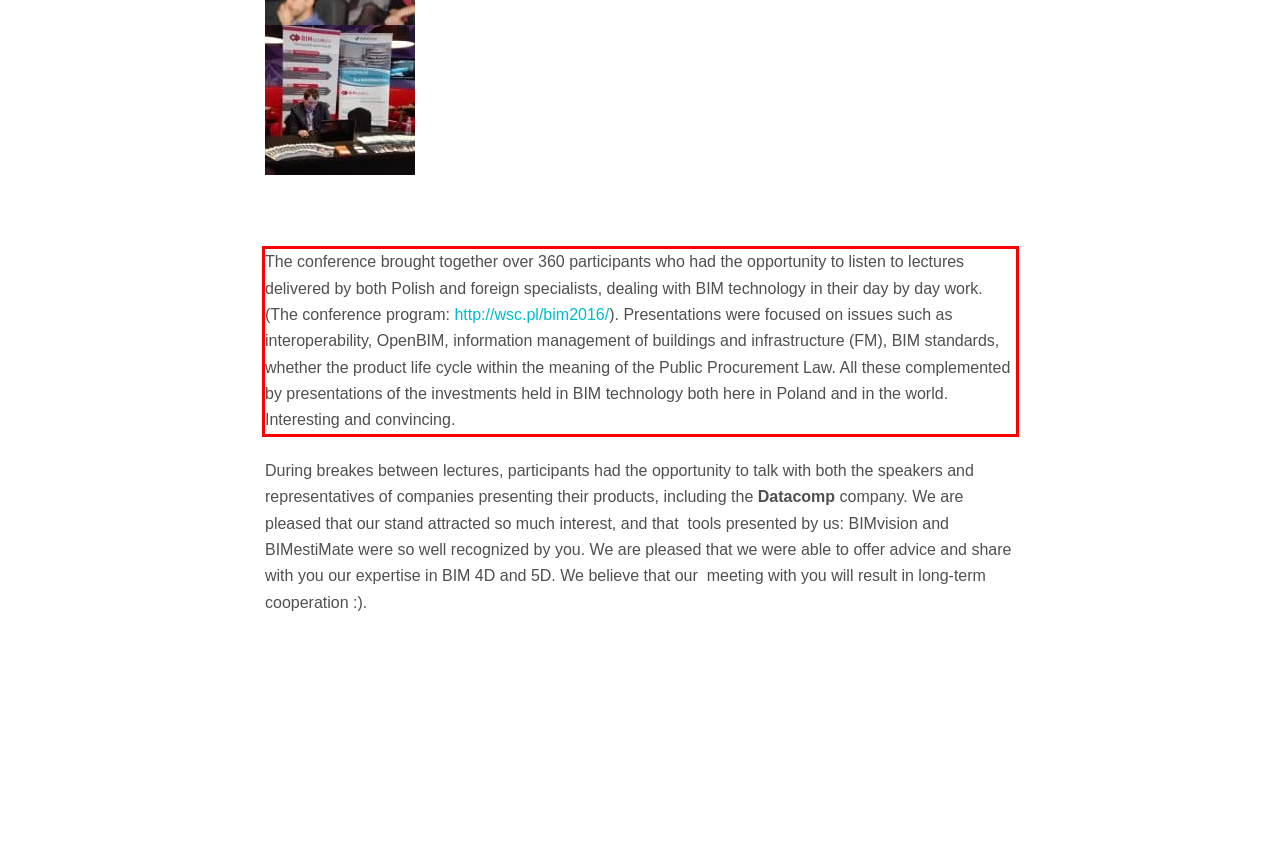Analyze the red bounding box in the provided webpage screenshot and generate the text content contained within.

The conference brought together over 360 participants who had the opportunity to listen to lectures delivered by both Polish and foreign specialists, dealing with BIM technology in their day by day work. (The conference program: http://wsc.pl/bim2016/). Presentations were focused on issues such as interoperability, OpenBIM, information management of buildings and infrastructure (FM), BIM standards, whether the product life cycle within the meaning of the Public Procurement Law. All these complemented by presentations of the investments held in BIM technology both here in Poland and in the world. Interesting and convincing.